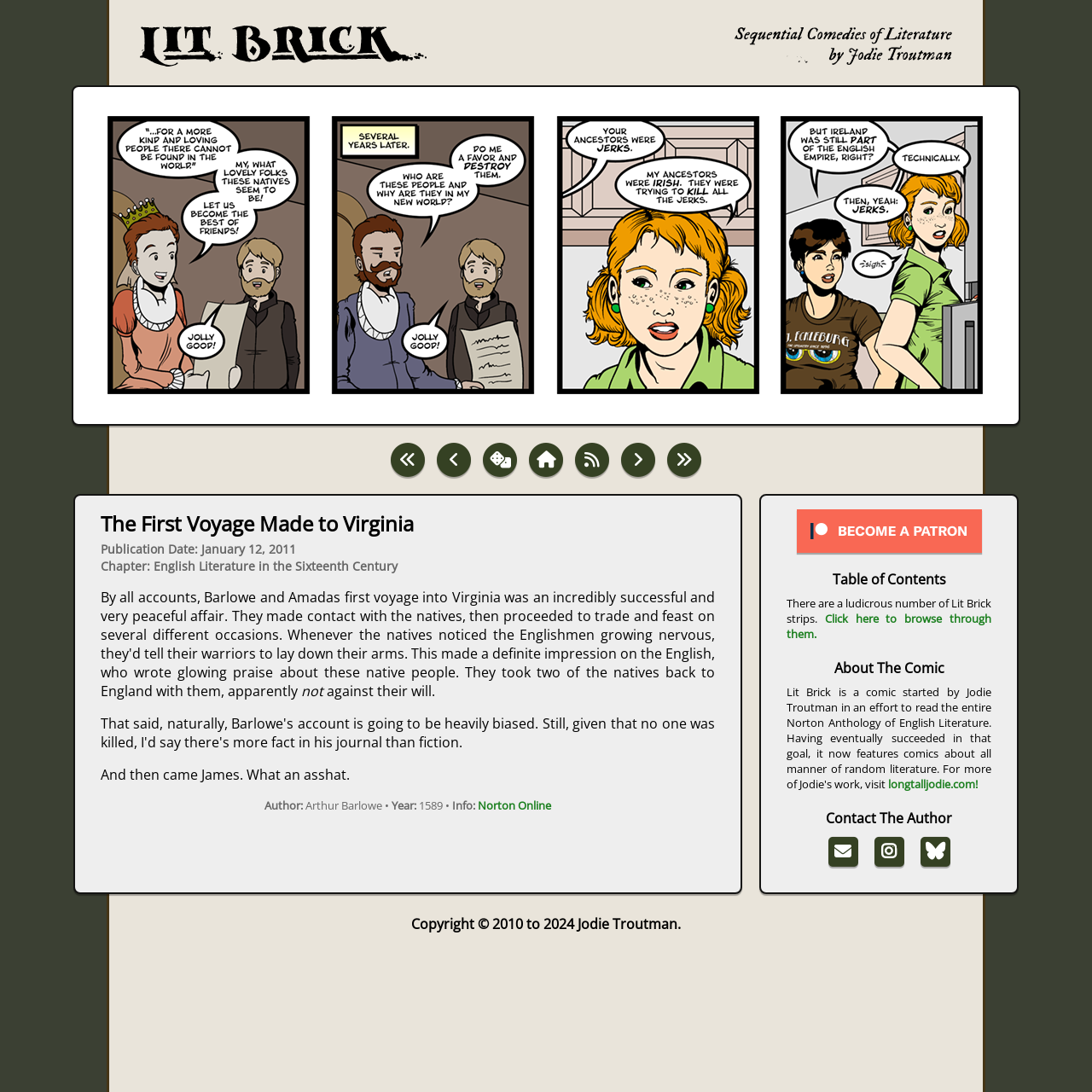Respond with a single word or short phrase to the following question: 
What is the title of the comic strip?

The First Voyage Made to Virginia